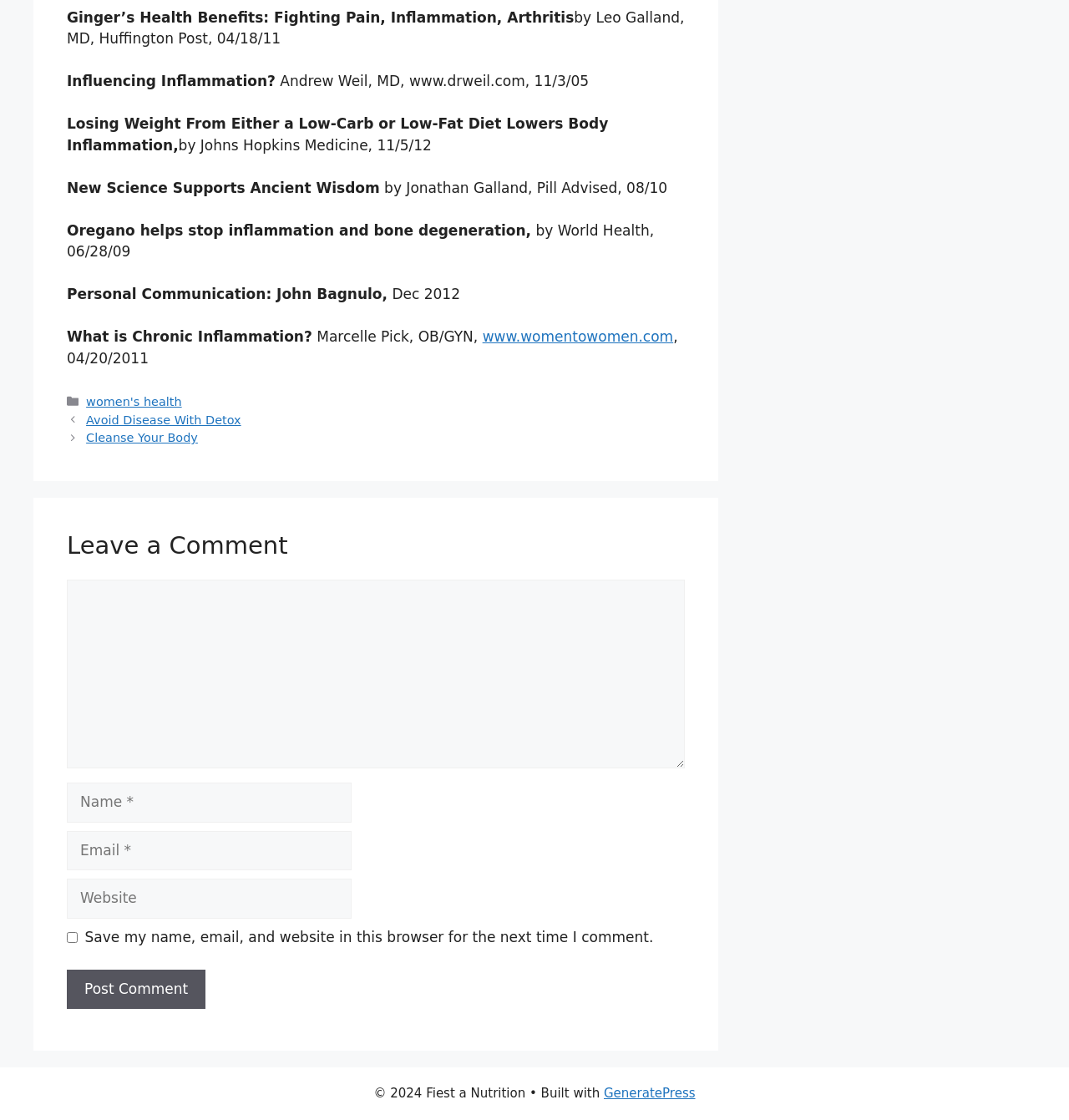Locate the bounding box of the user interface element based on this description: "Cleanse Your Body".

[0.081, 0.385, 0.185, 0.397]